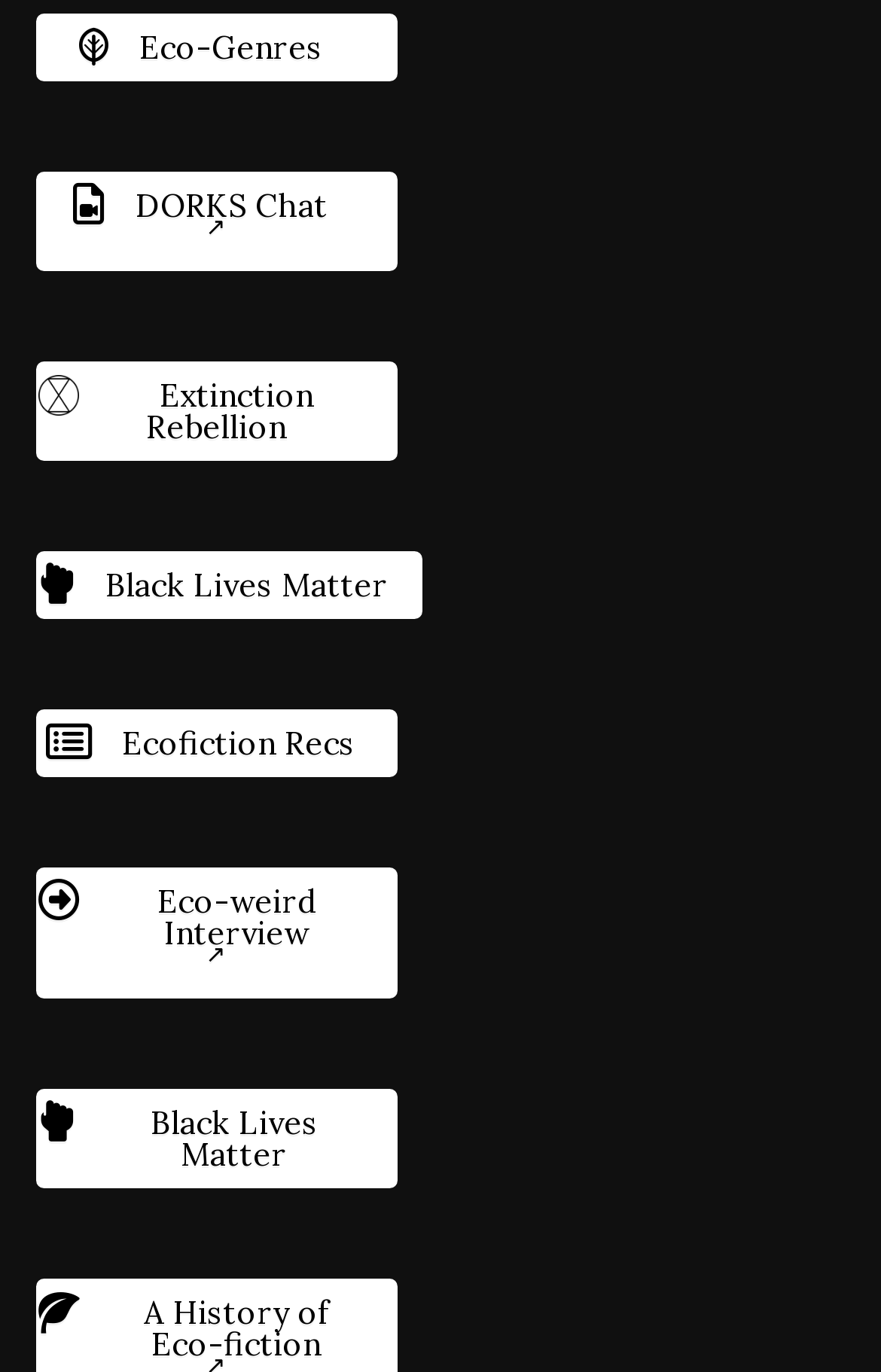Respond to the question below with a single word or phrase:
What is the last link on the webpage?

Black Lives Matter